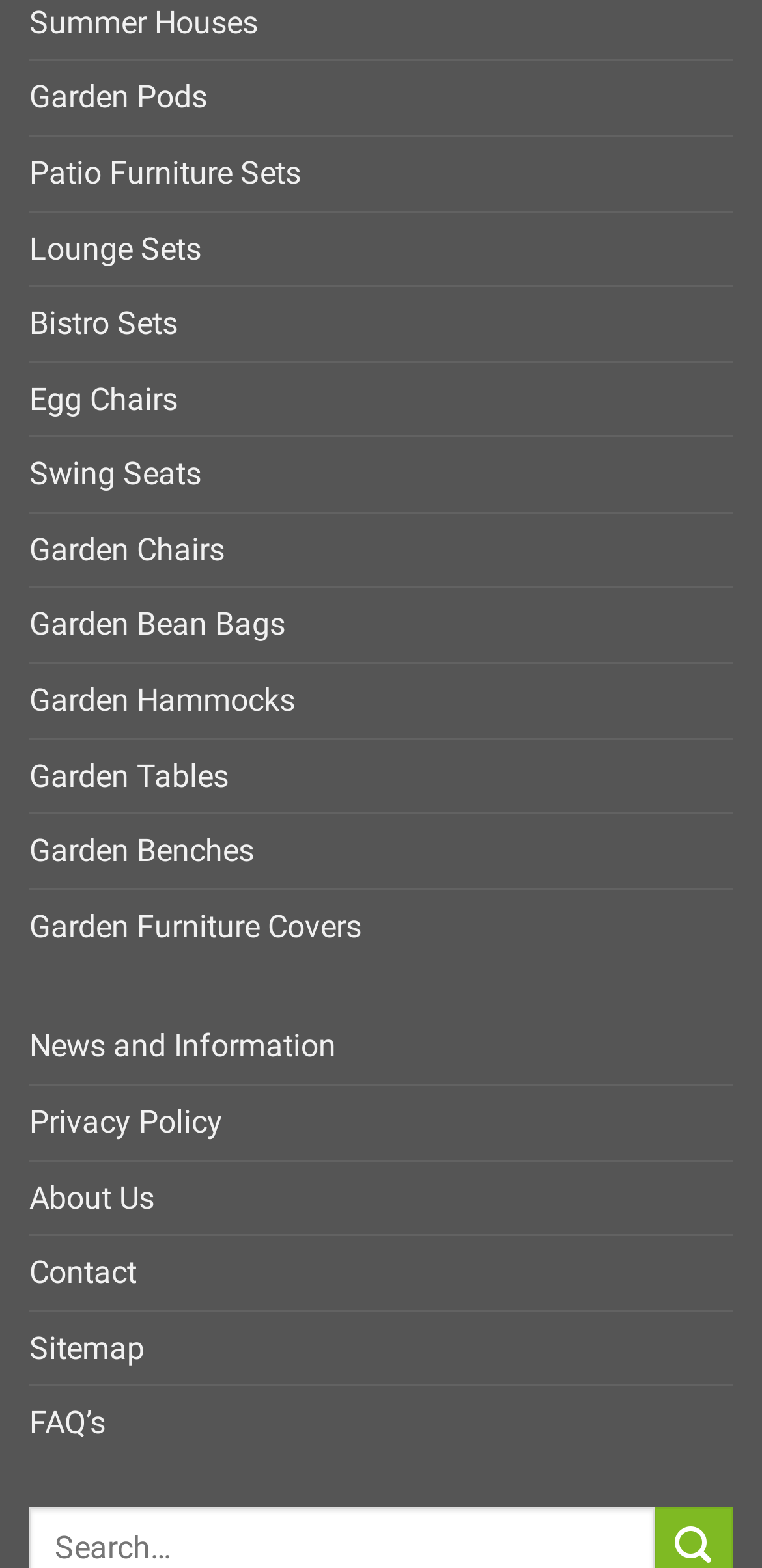Based on the image, provide a detailed and complete answer to the question: 
What is the last item in the garden furniture list?

I looked at the list of links under the root element and found that the last item related to garden furniture is 'Garden Furniture Covers', which is the 15th item in the list.